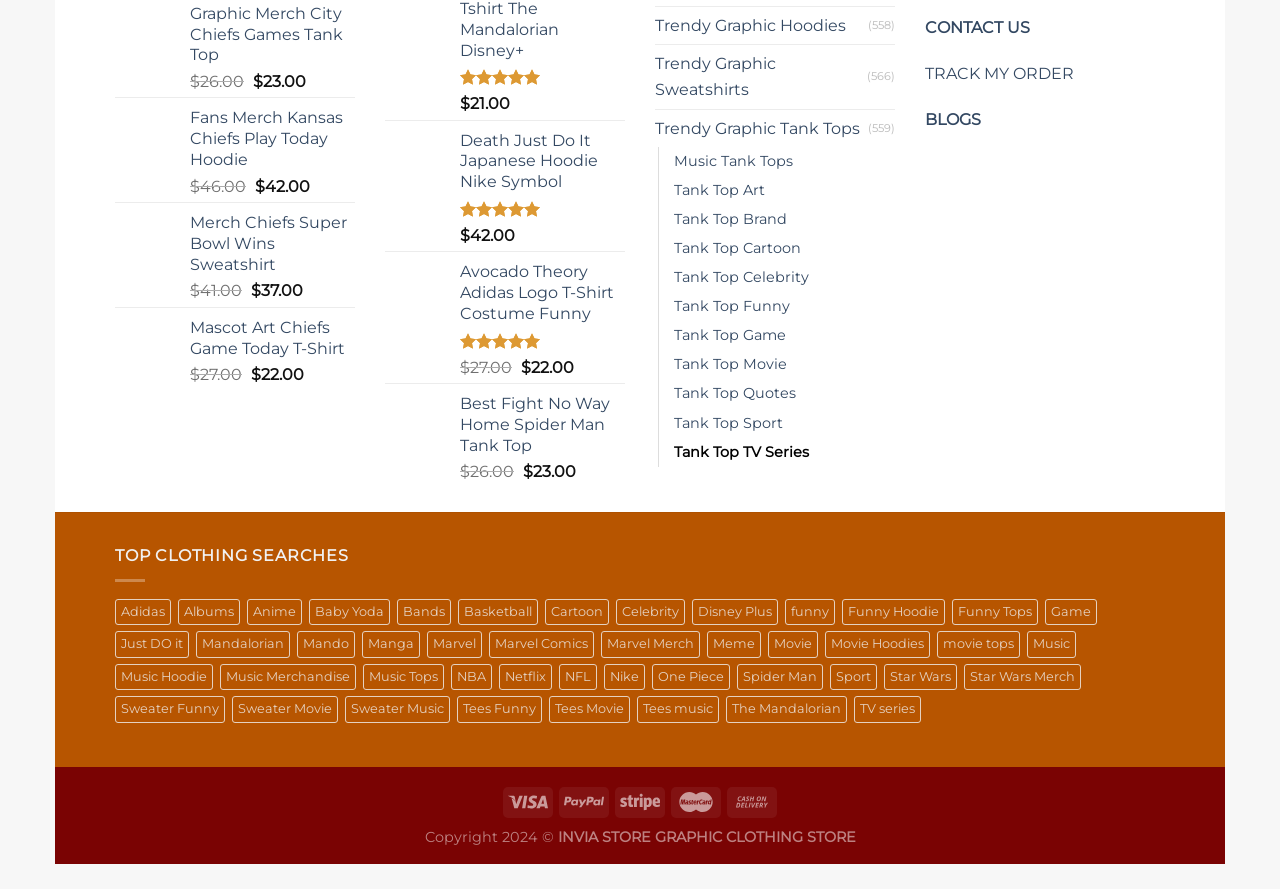Determine the bounding box coordinates of the element's region needed to click to follow the instruction: "Check current price of Fans Merch Kansas Chiefs Play Today Hoodie". Provide these coordinates as four float numbers between 0 and 1, formatted as [left, top, right, bottom].

[0.238, 0.08, 0.287, 0.173]